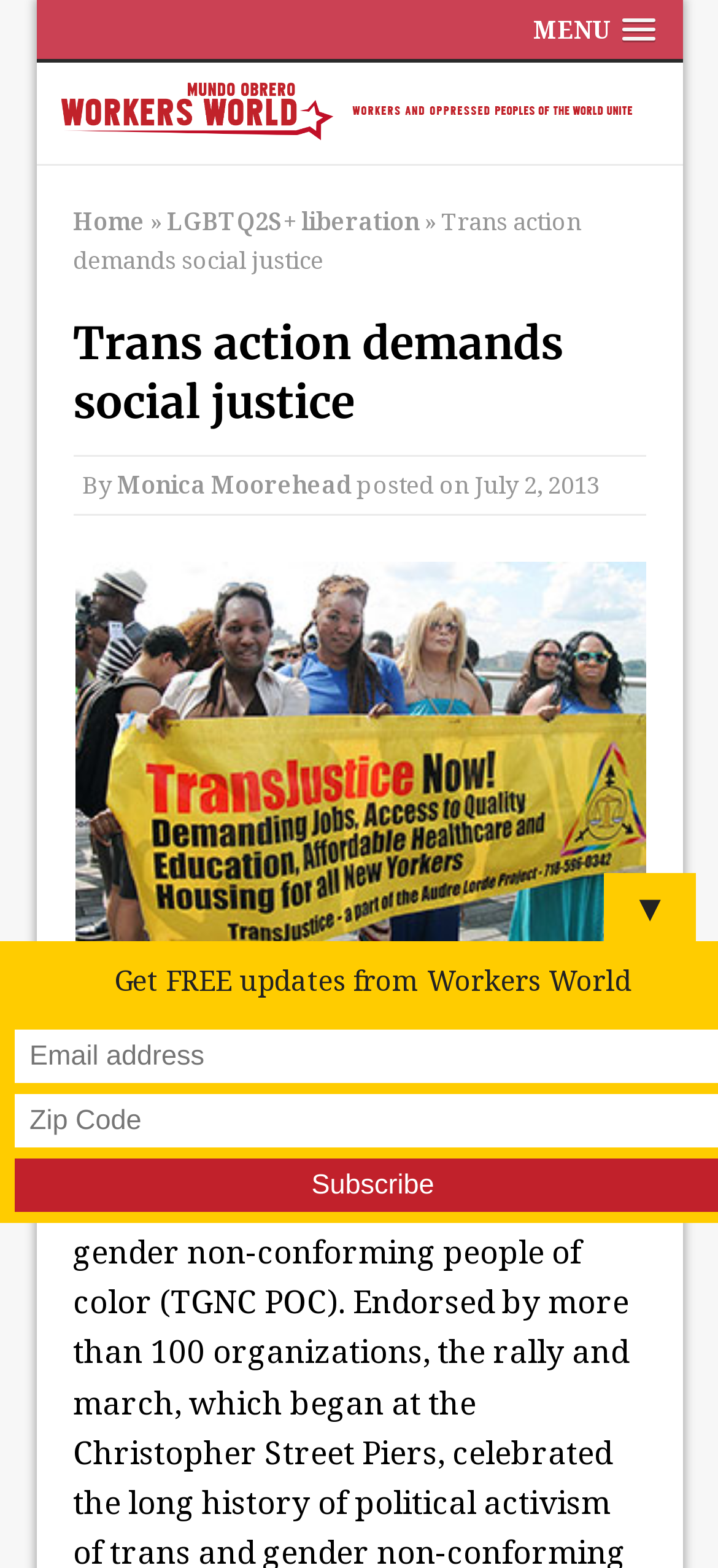What is the name of the website?
Answer the question with a single word or phrase, referring to the image.

Workers World